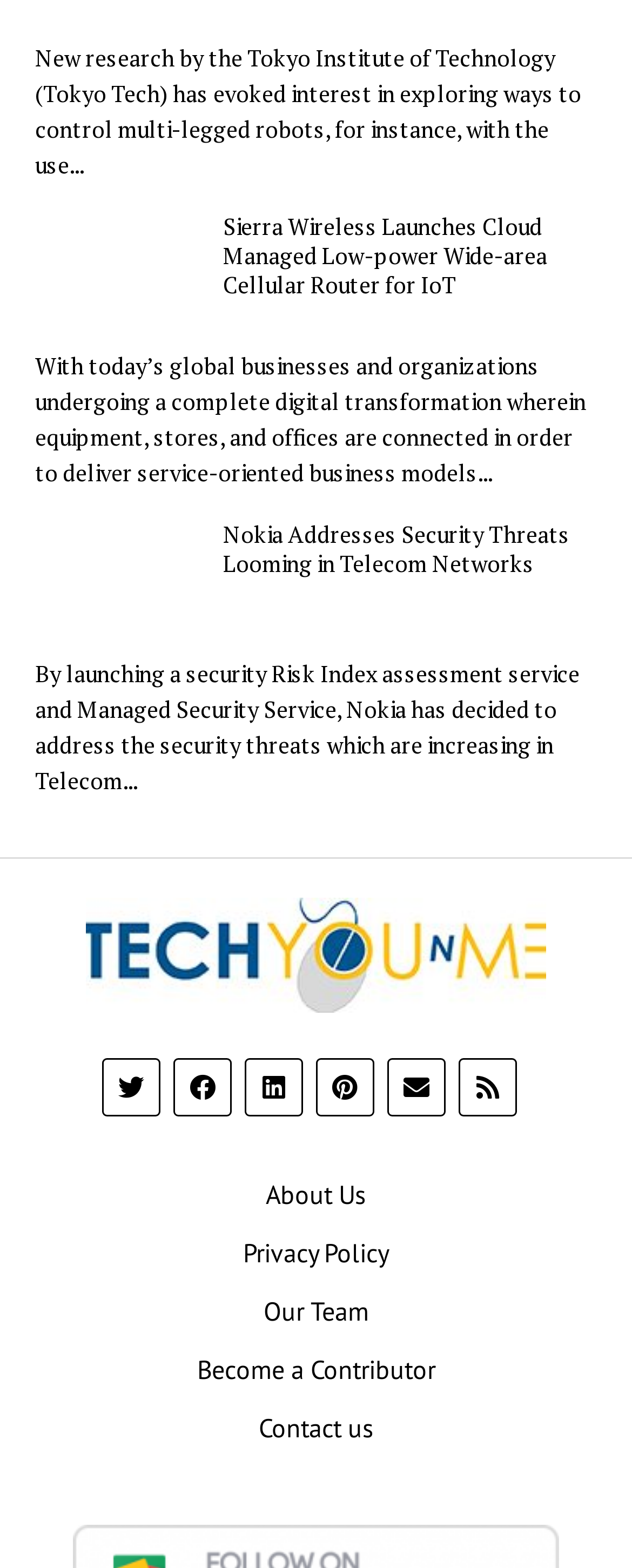Can you find the bounding box coordinates for the element that needs to be clicked to execute this instruction: "Learn about Nokia Addresses Security Threats Looming in Telecom Networks"? The coordinates should be given as four float numbers between 0 and 1, i.e., [left, top, right, bottom].

[0.056, 0.331, 0.944, 0.369]